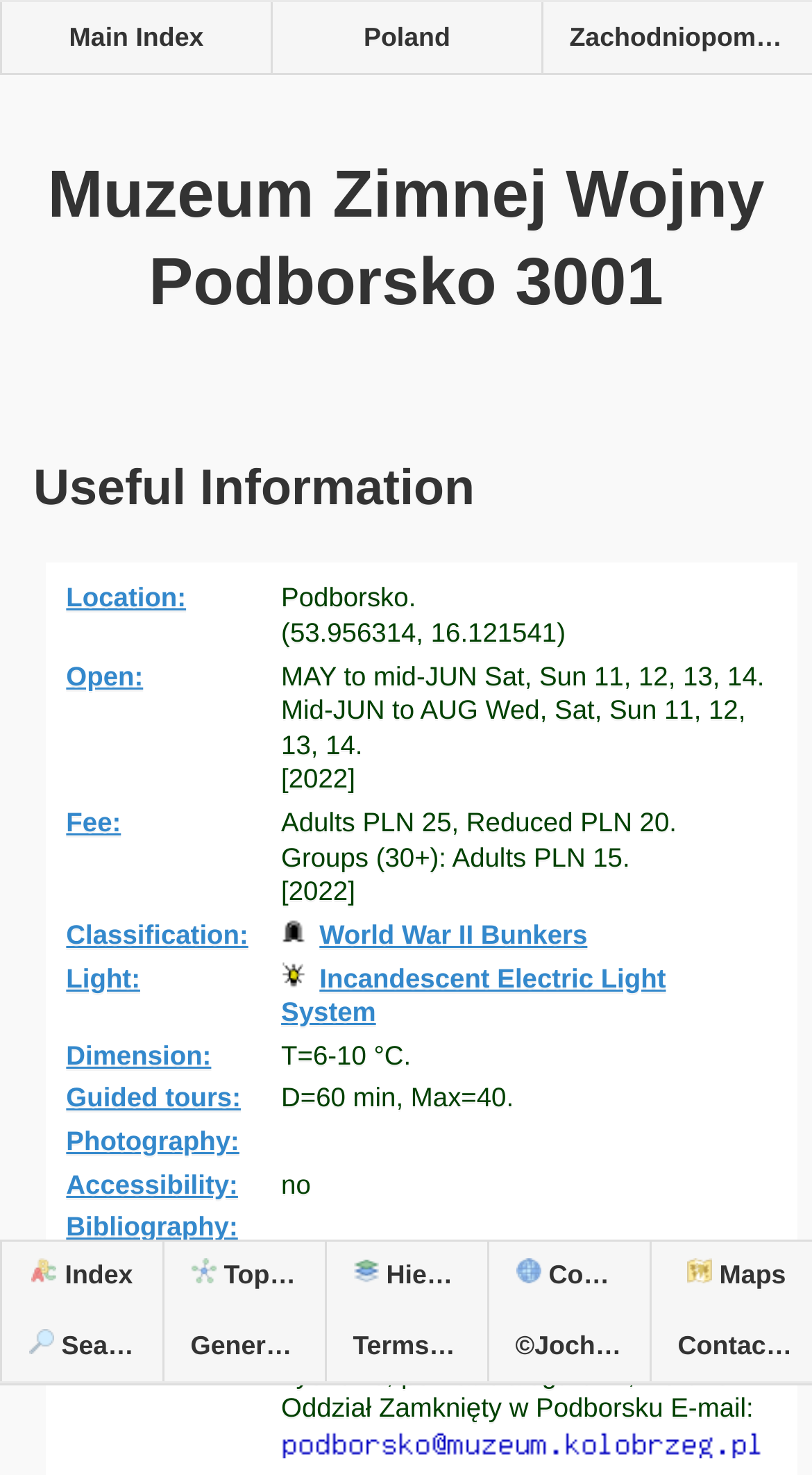Identify the bounding box coordinates of the region that should be clicked to execute the following instruction: "Go to main index".

[0.0, 0.001, 0.333, 0.049]